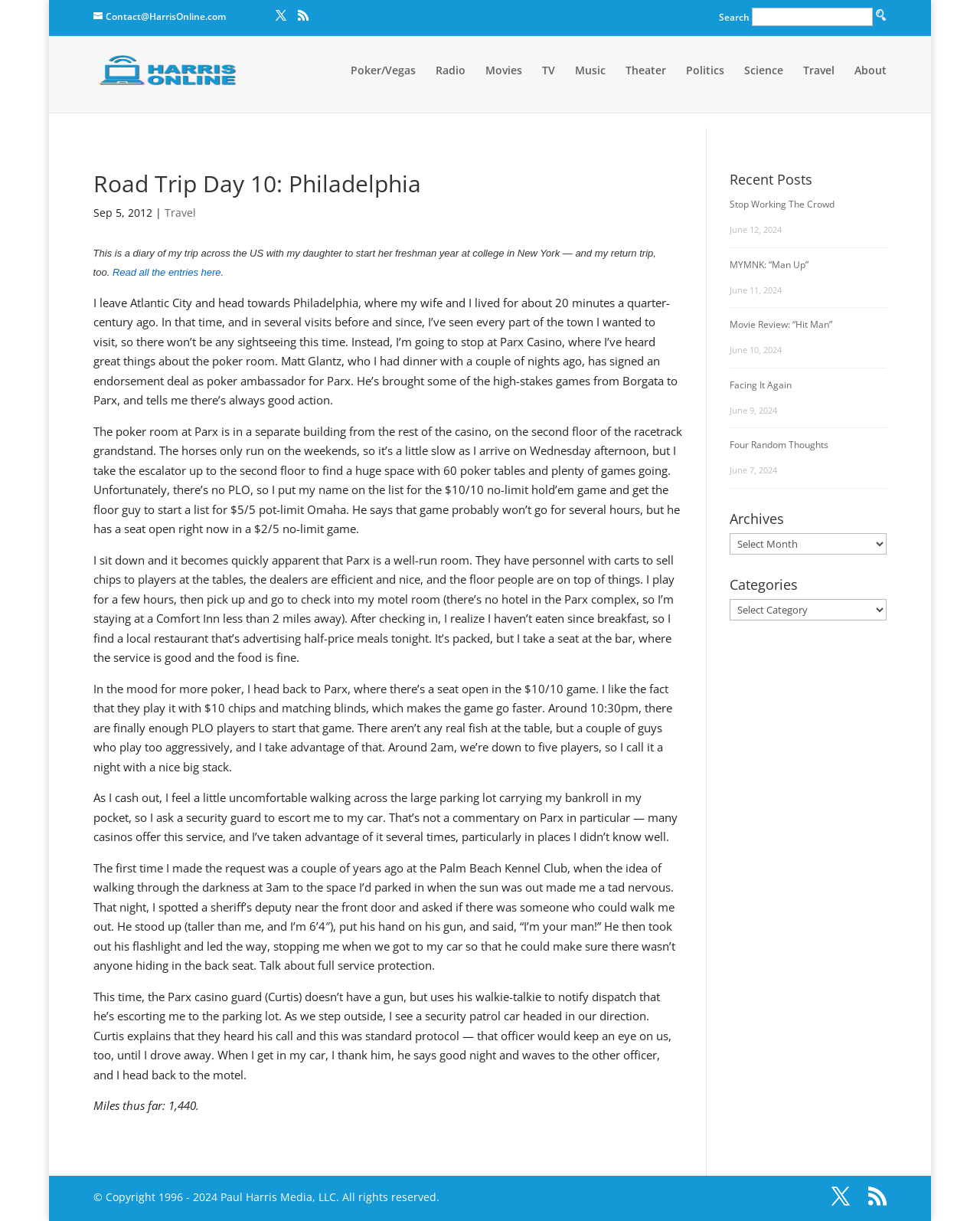Explain the features and main sections of the webpage comprehensively.

This webpage is a blog post titled "Road Trip Day 10: Philadelphia" by Paul Harris Online. At the top of the page, there is a navigation menu with links to various categories, including Poker/Vegas, Radio, Movies, TV, Music, Theater, Politics, Science, Travel, and About. Below the navigation menu, there is a search bar with a search button.

The main content of the page is a travel diary entry describing the author's road trip to Philadelphia. The entry is divided into several paragraphs, each describing a different part of the trip. The text is accompanied by a heading that indicates the date of the entry, September 5, 2012.

To the right of the main content, there is a sidebar with several sections. The first section is titled "Recent Posts" and lists several recent blog posts with their titles and dates. Below this section, there is a section titled "Archives" with a dropdown menu, and another section titled "Categories" with a dropdown menu.

At the very bottom of the page, there is a copyright notice and a set of social media links.

The overall layout of the page is clean and easy to read, with a clear separation between the main content and the sidebar. The text is well-organized and easy to follow, making it a pleasant reading experience.